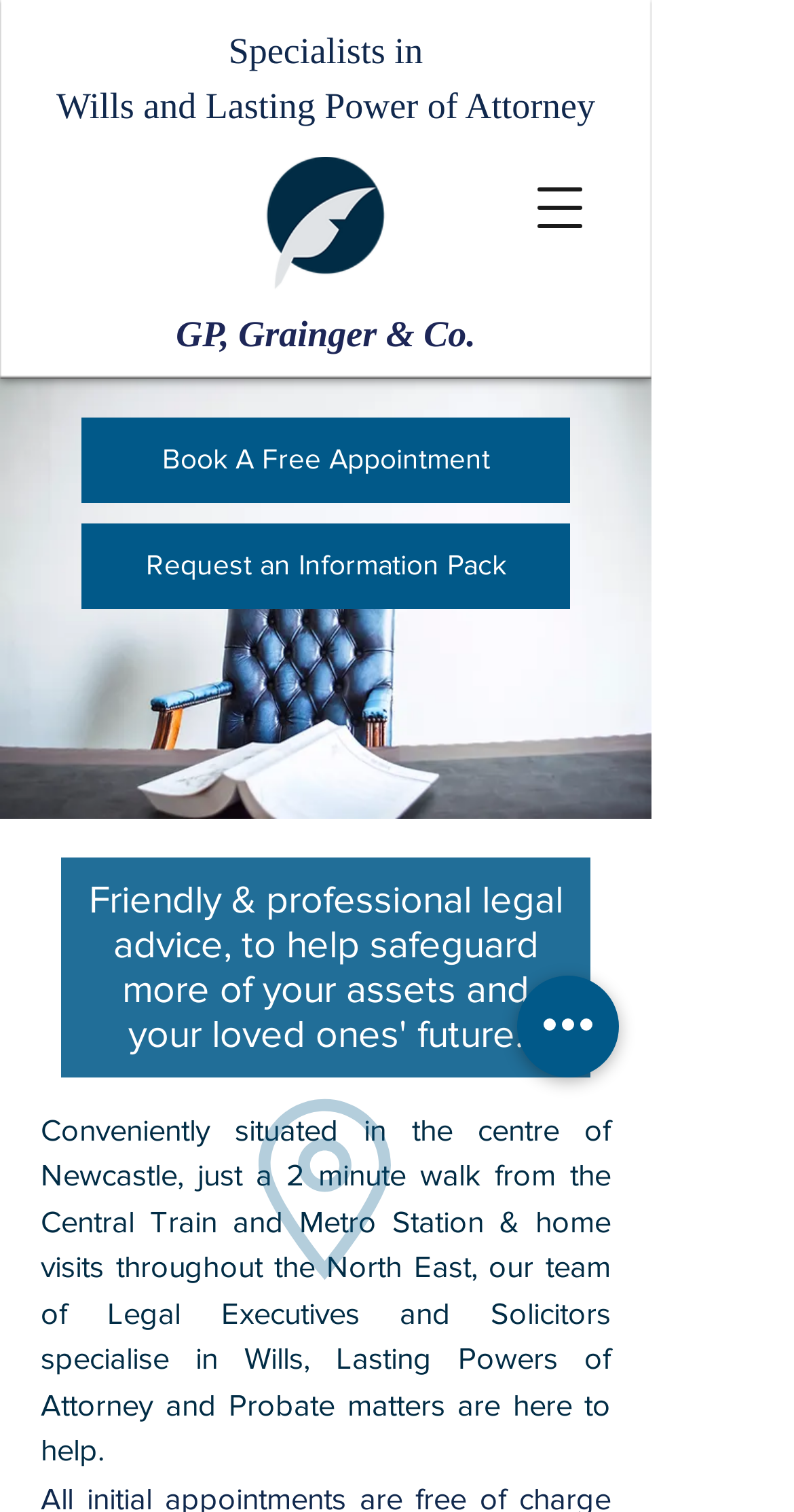Provide a one-word or short-phrase response to the question:
Can GP Grainger & Co provide home visits?

Yes